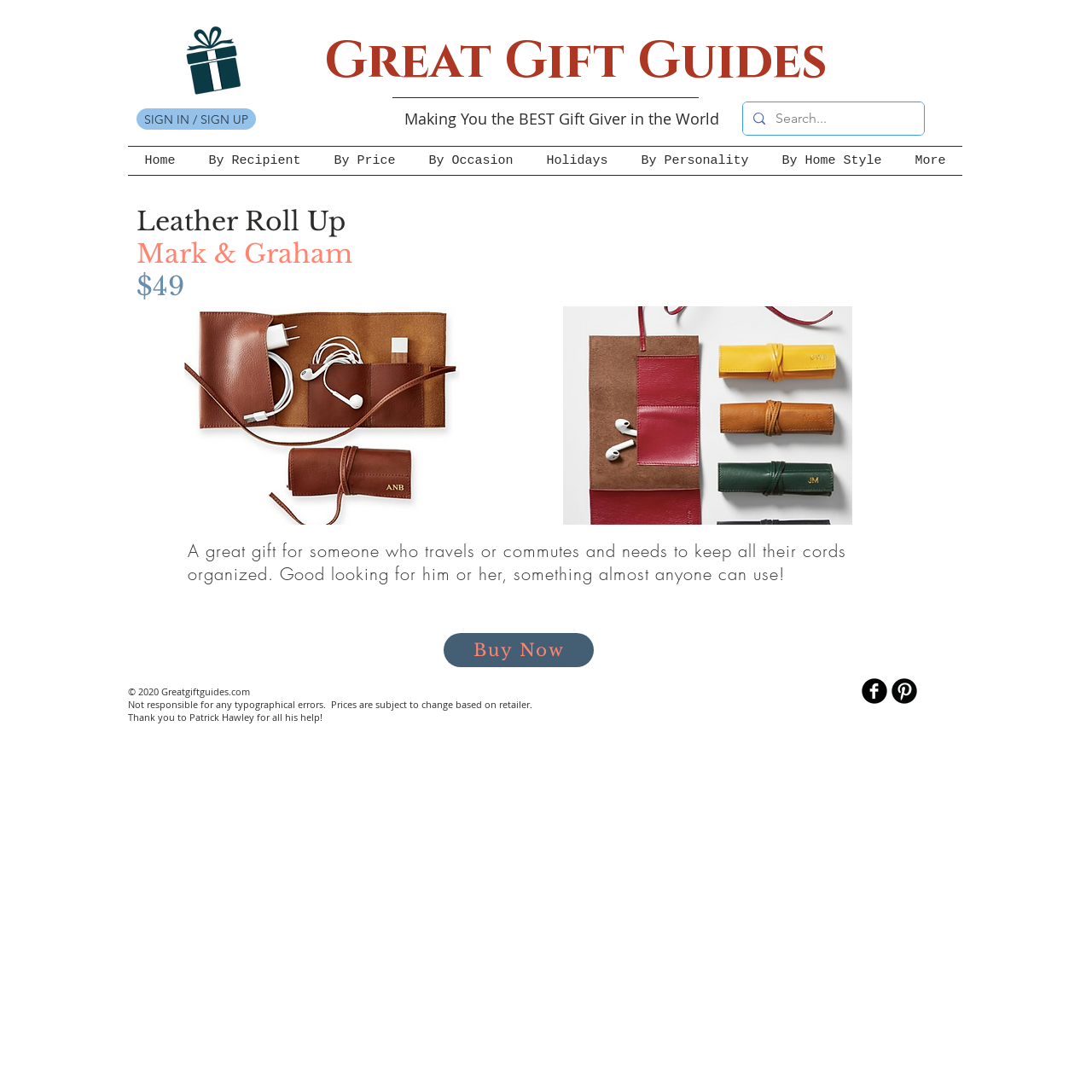Determine the bounding box coordinates for the area that needs to be clicked to fulfill this task: "Search for a gift". The coordinates must be given as four float numbers between 0 and 1, i.e., [left, top, right, bottom].

[0.68, 0.094, 0.846, 0.123]